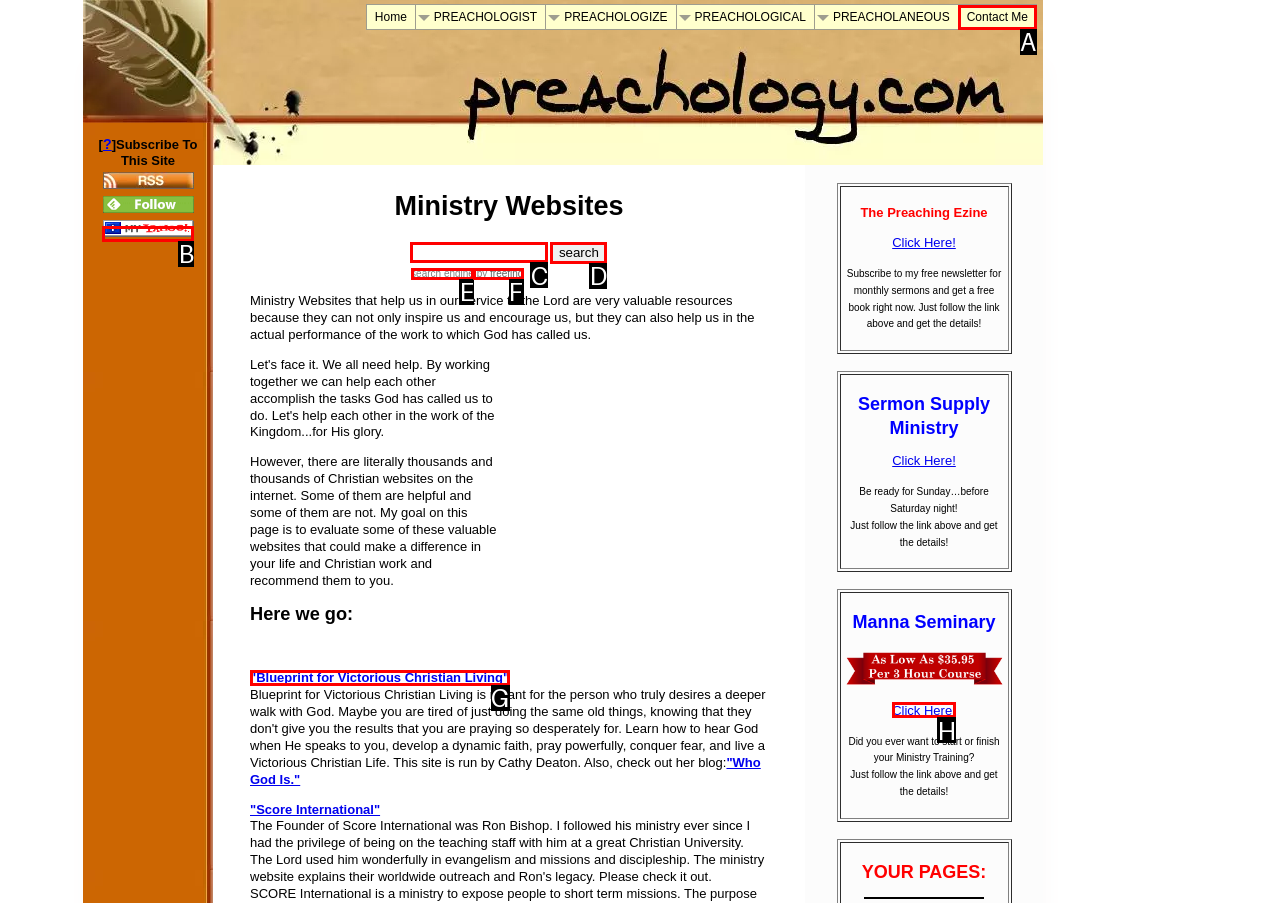Choose the correct UI element to click for this task: Click on CONTACT Answer using the letter from the given choices.

None